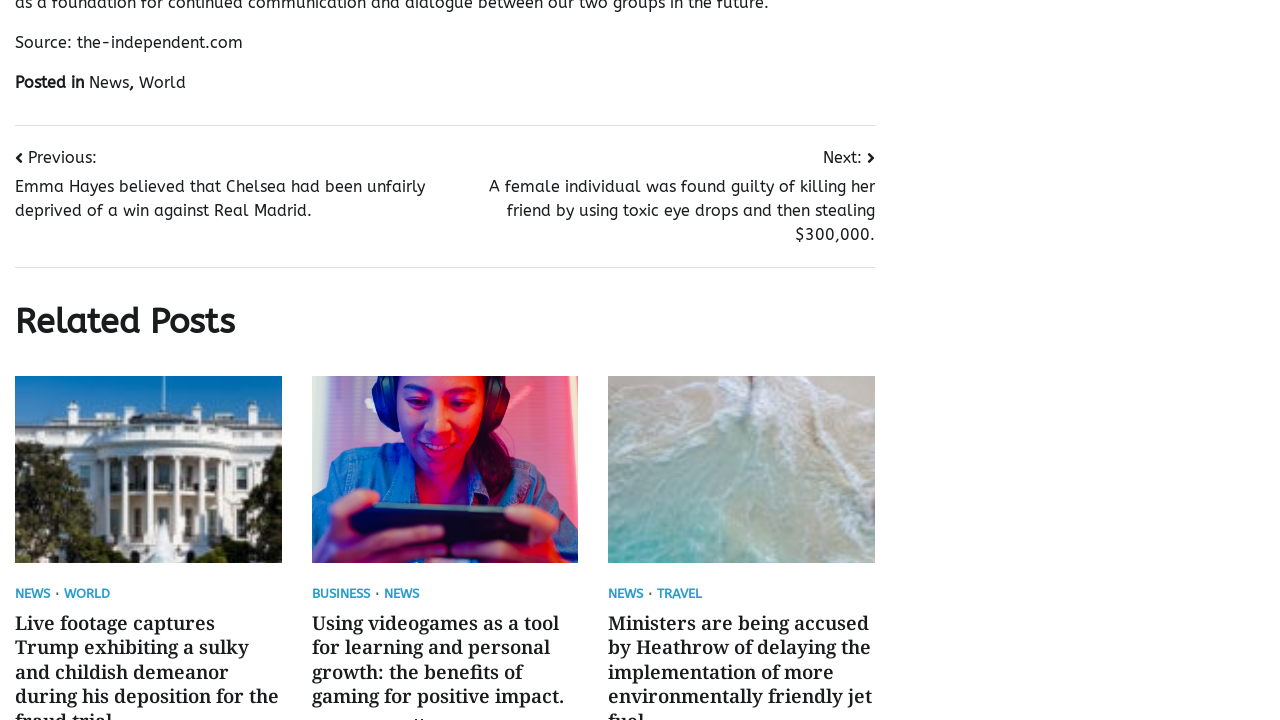Identify the bounding box coordinates of the element to click to follow this instruction: 'View 'NEWS''. Ensure the coordinates are four float values between 0 and 1, provided as [left, top, right, bottom].

[0.07, 0.102, 0.101, 0.128]